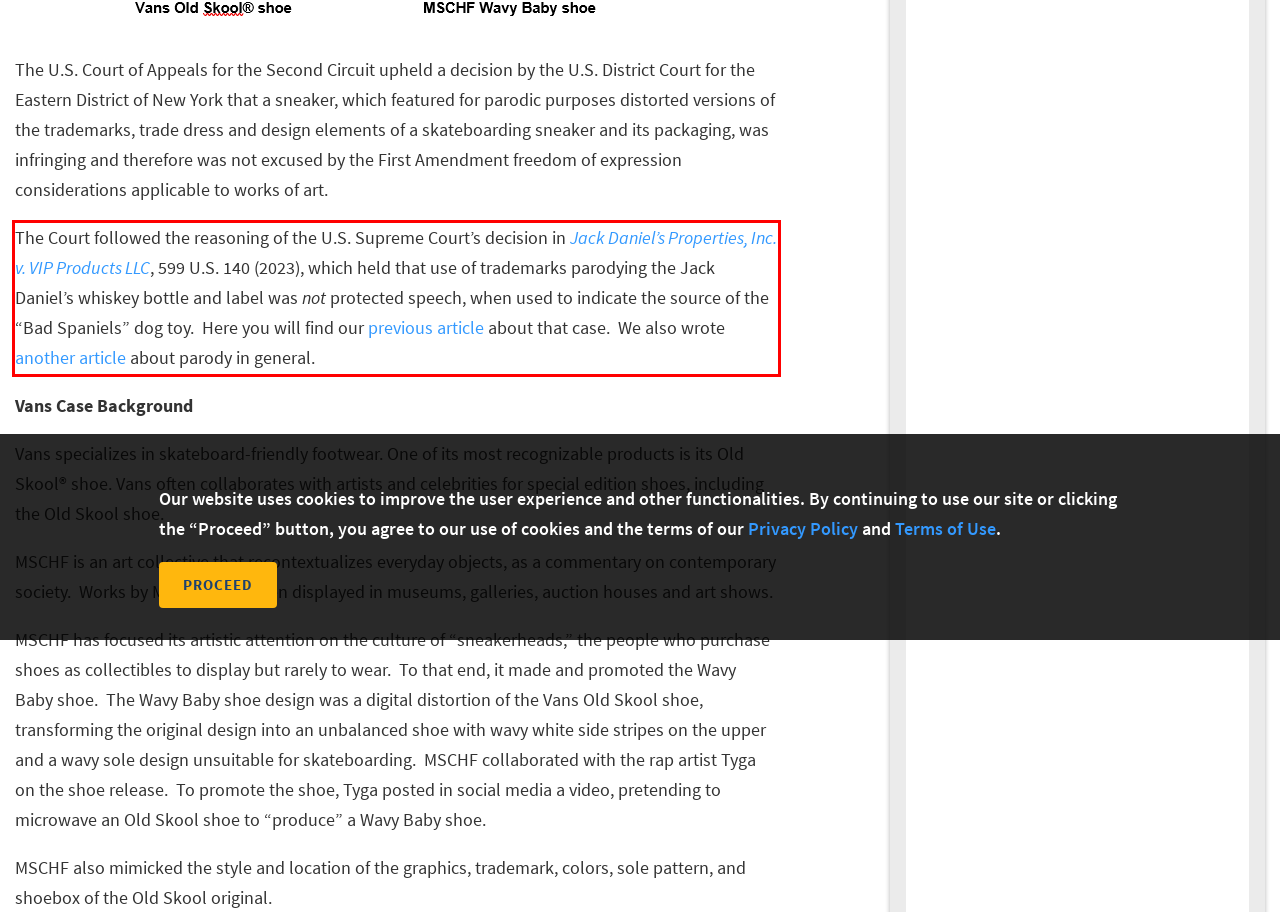You have a screenshot of a webpage with a UI element highlighted by a red bounding box. Use OCR to obtain the text within this highlighted area.

The Court followed the reasoning of the U.S. Supreme Court’s decision in Jack Daniel’s Properties, Inc. v. VIP Products LLC, 599 U.S. 140 (2023), which held that use of trademarks parodying the Jack Daniel’s whiskey bottle and label was not protected speech, when used to indicate the source of the “Bad Spaniels” dog toy. Here you will find our previous article about that case. We also wrote another article about parody in general.